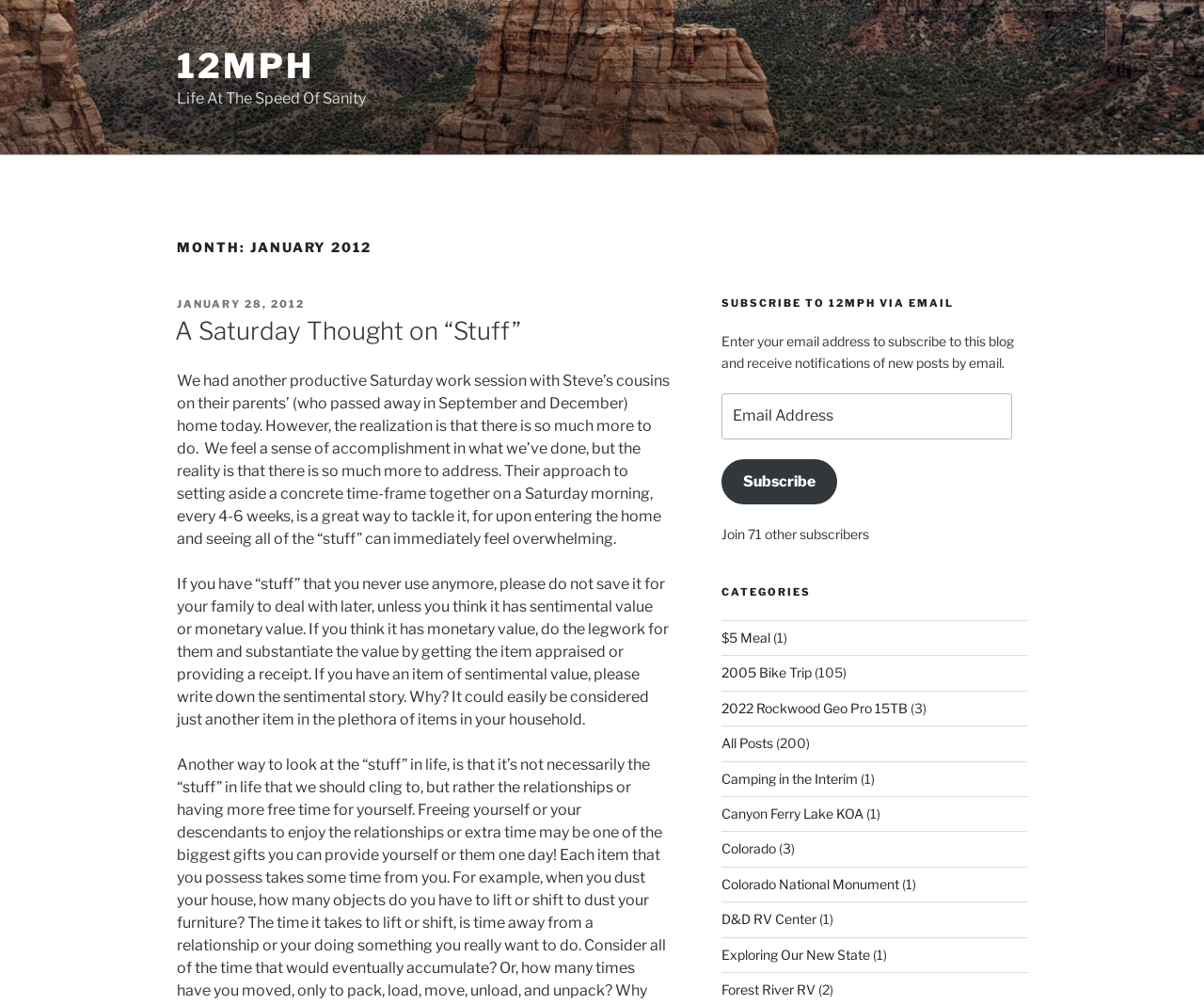Given the description Canyon Ferry Lake KOA, predict the bounding box coordinates of the UI element. Ensure the coordinates are in the format (top-left x, top-left y, bottom-right x, bottom-right y) and all values are between 0 and 1.

[0.599, 0.801, 0.717, 0.817]